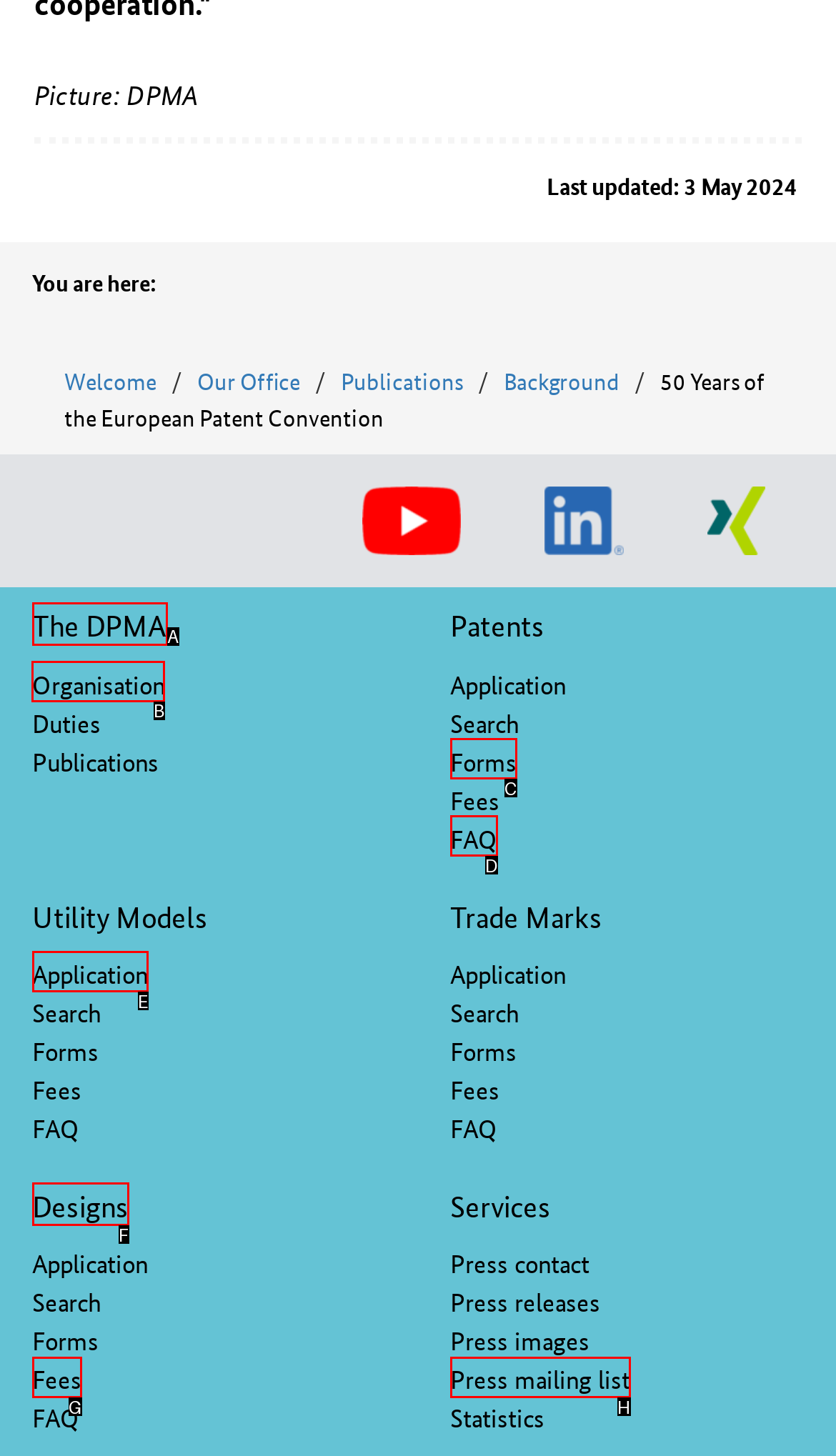Select the correct option from the given choices to perform this task: Learn about the DPMA's Organisation. Provide the letter of that option.

B